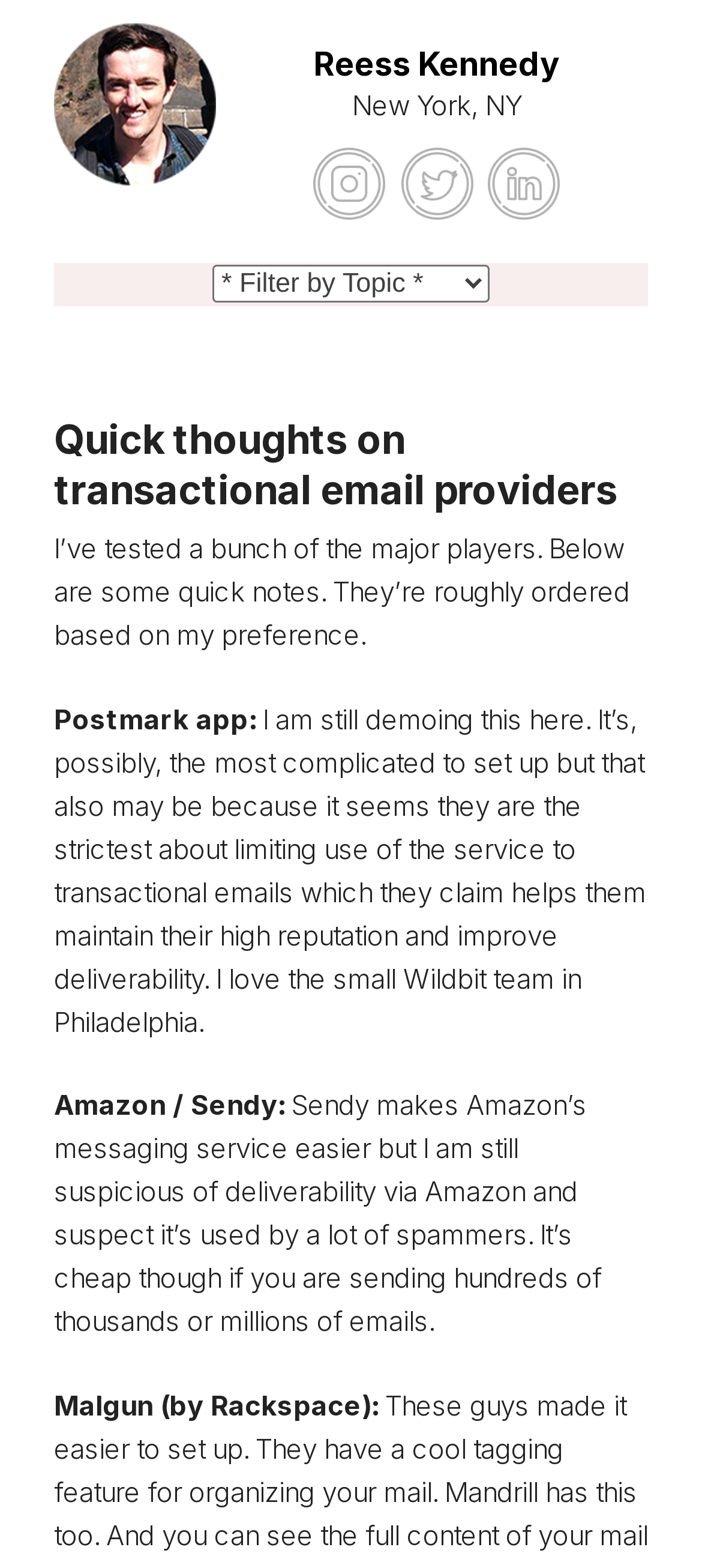What is the benefit of using Postmark app?
Give a detailed response to the question by analyzing the screenshot.

The benefit of using Postmark app is its high reputation and deliverability, which is mentioned in the StaticText element 'they claim helps them maintain their high reputation and improve deliverability'.